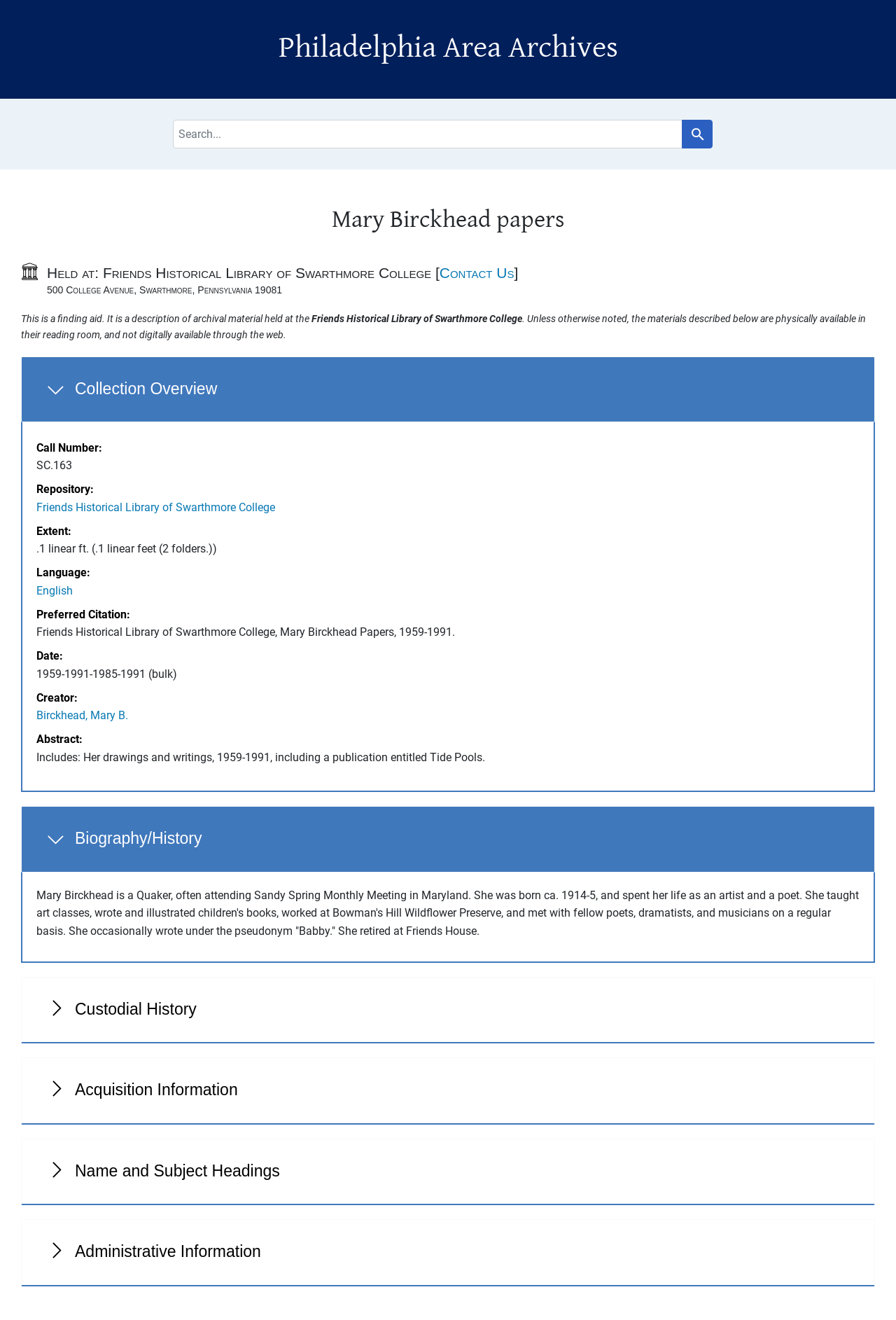Answer briefly with one word or phrase:
What is the name of the collection?

Mary Birckhead papers